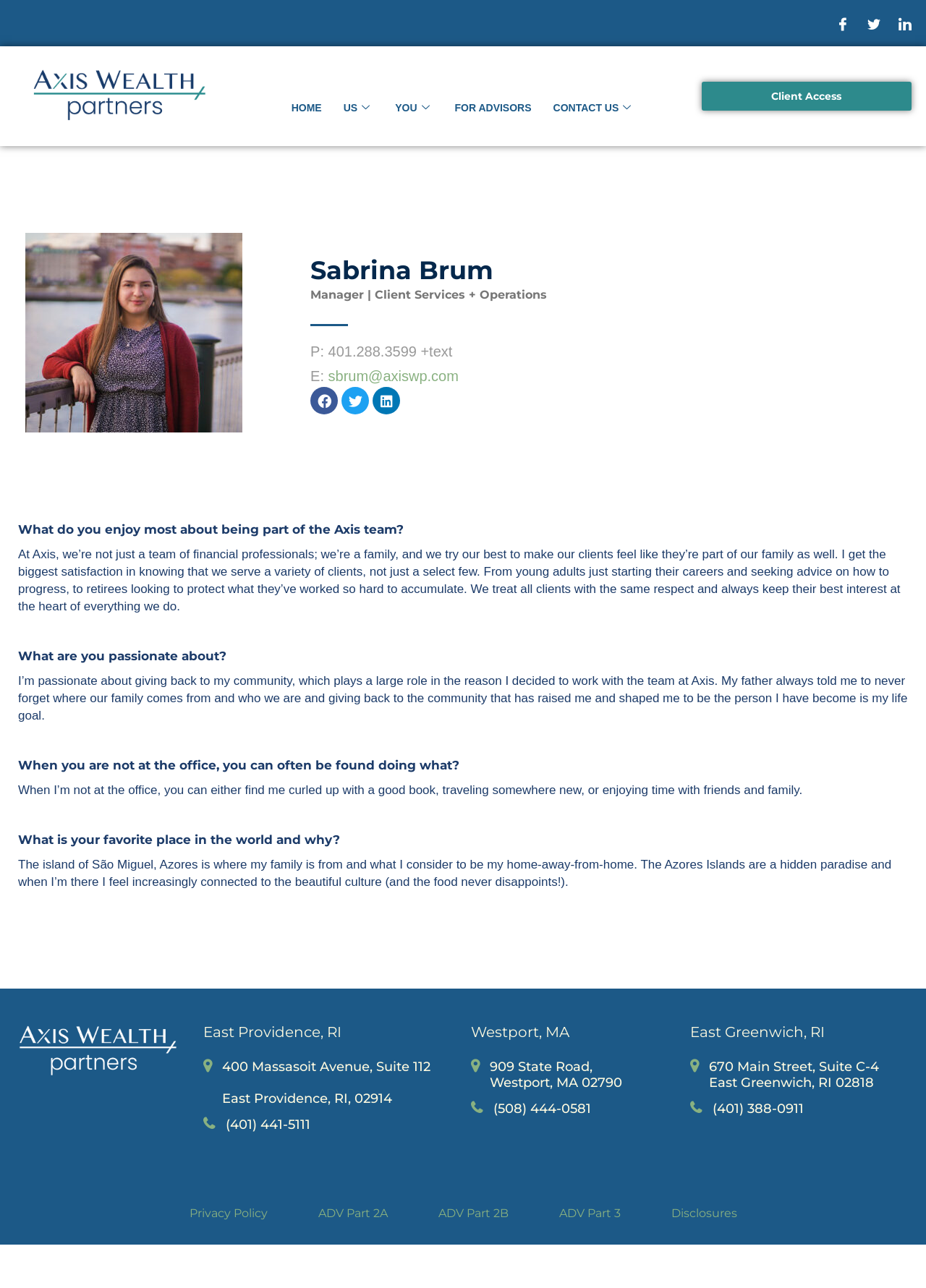What social media platforms does Sabrina Brum have links to?
Provide a well-explained and detailed answer to the question.

The social media links can be found in the article section, where Sabrina Brum's contact information is listed, and also in the top-right corner of the webpage, where the social media icons are displayed.